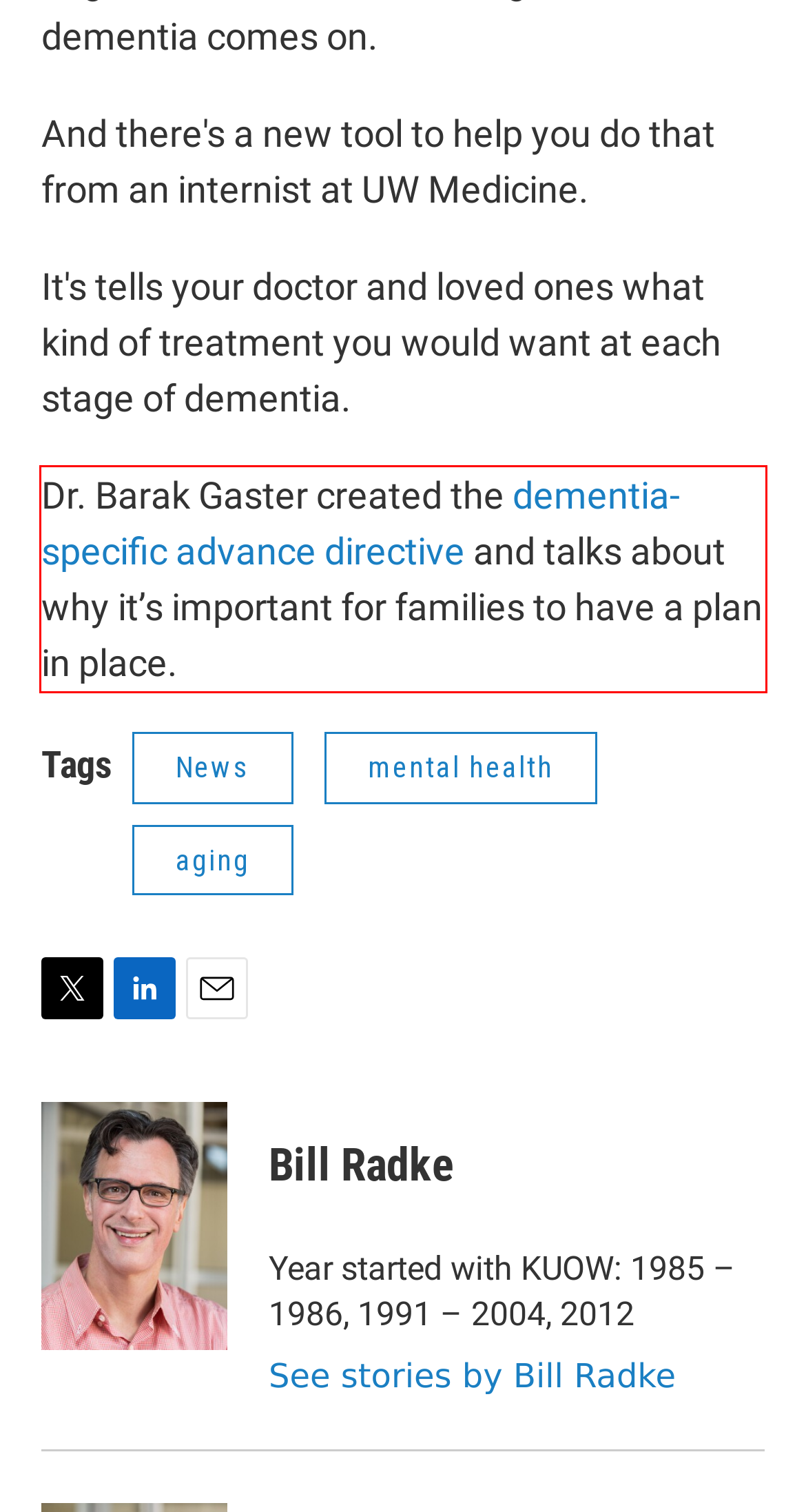Your task is to recognize and extract the text content from the UI element enclosed in the red bounding box on the webpage screenshot.

Dr. Barak Gaster created the dementia-specific advance directive and talks about why it’s important for families to have a plan in place.